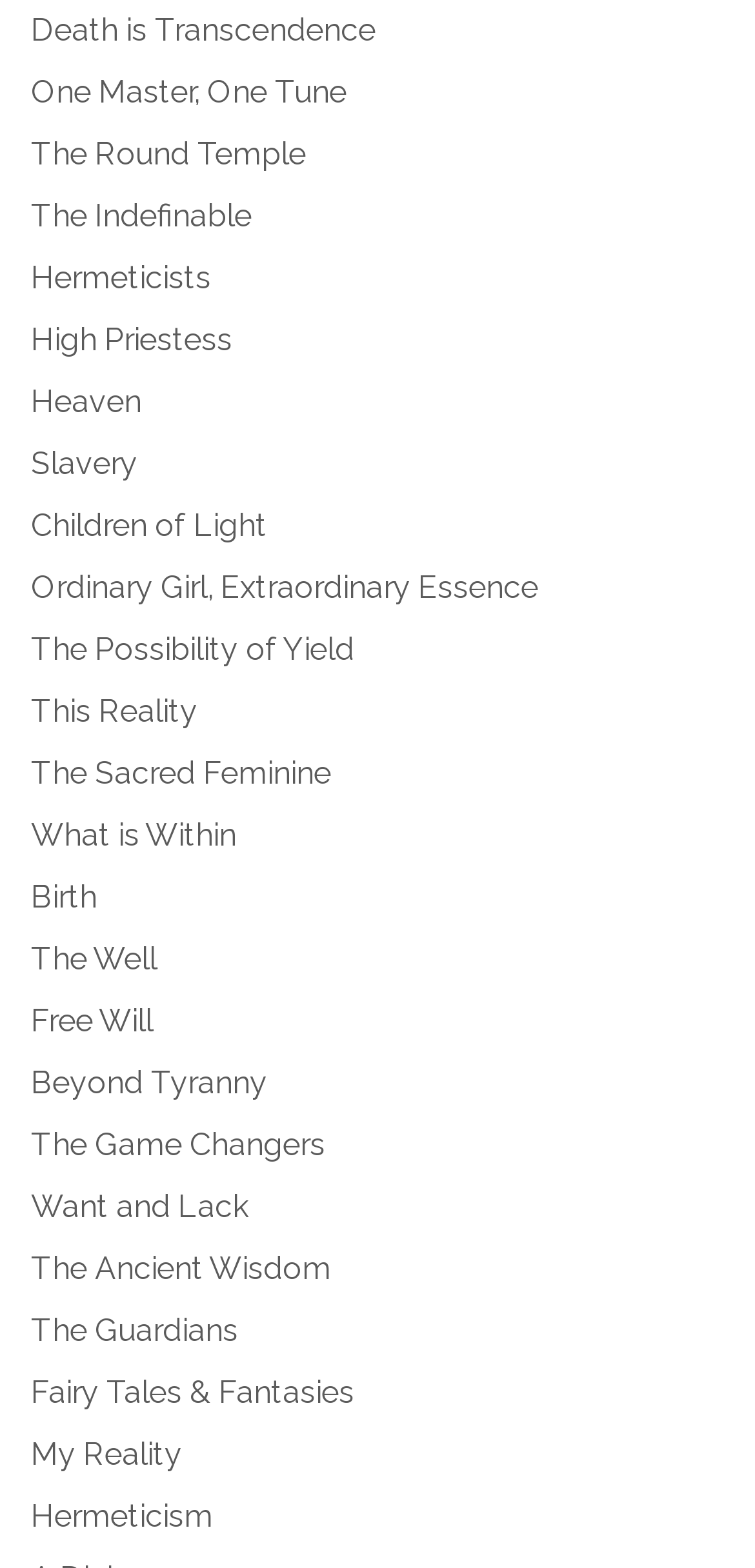Determine the bounding box coordinates for the region that must be clicked to execute the following instruction: "View Products".

None